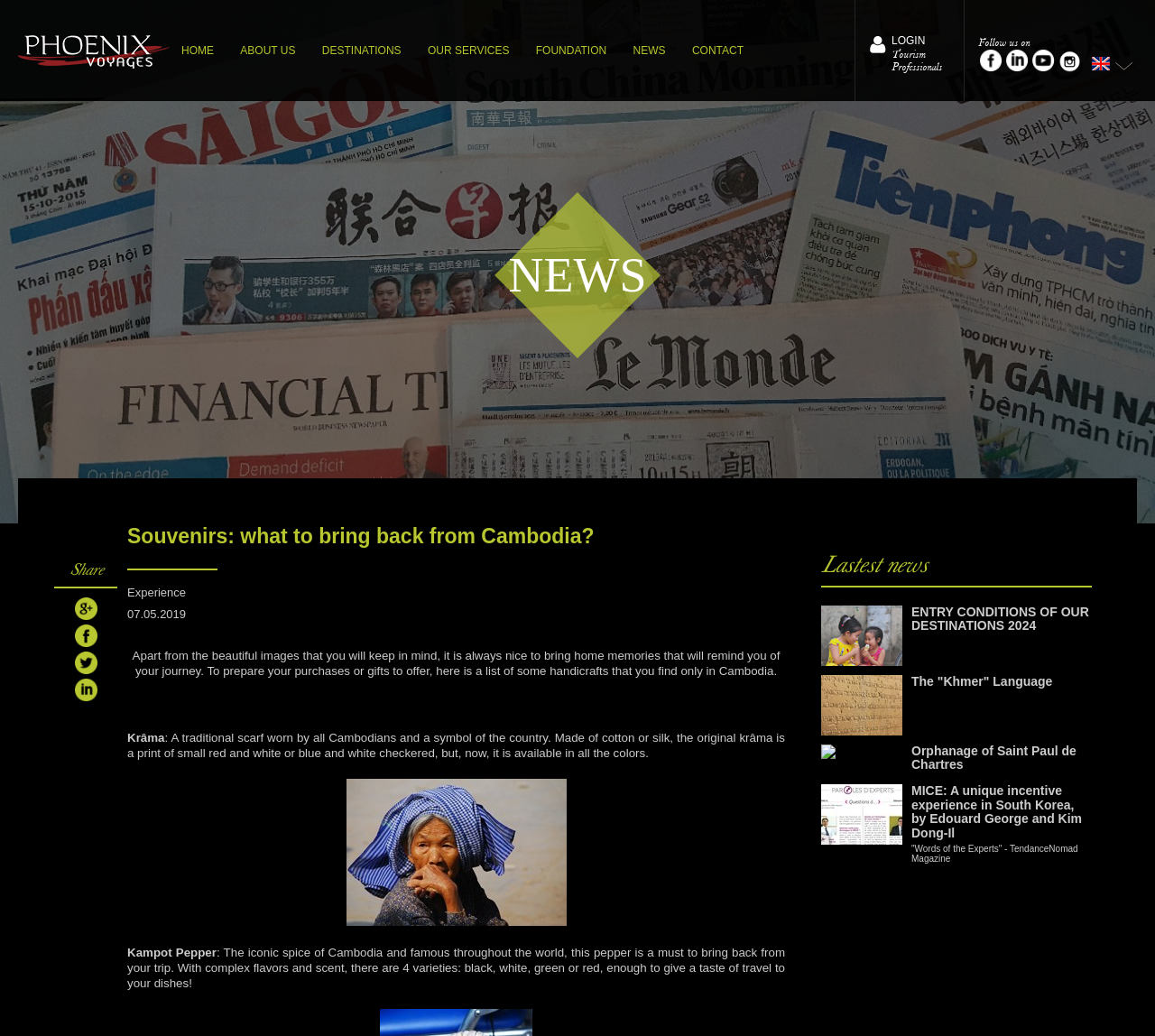What is Krâma?
Using the visual information, reply with a single word or short phrase.

Traditional scarf